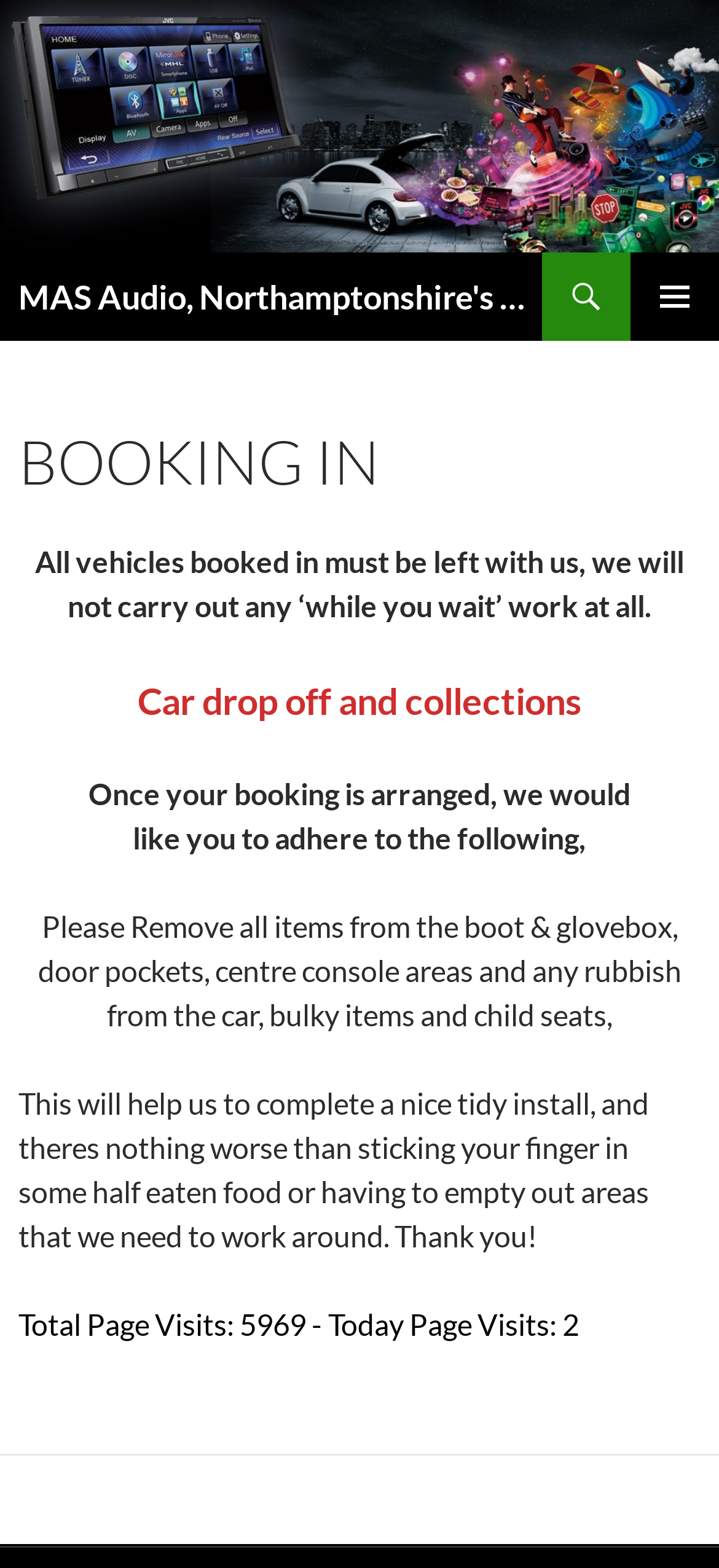Determine the main text heading of the webpage and provide its content.

MAS Audio, Northamptonshire's Car Audio & Electrics Specialists